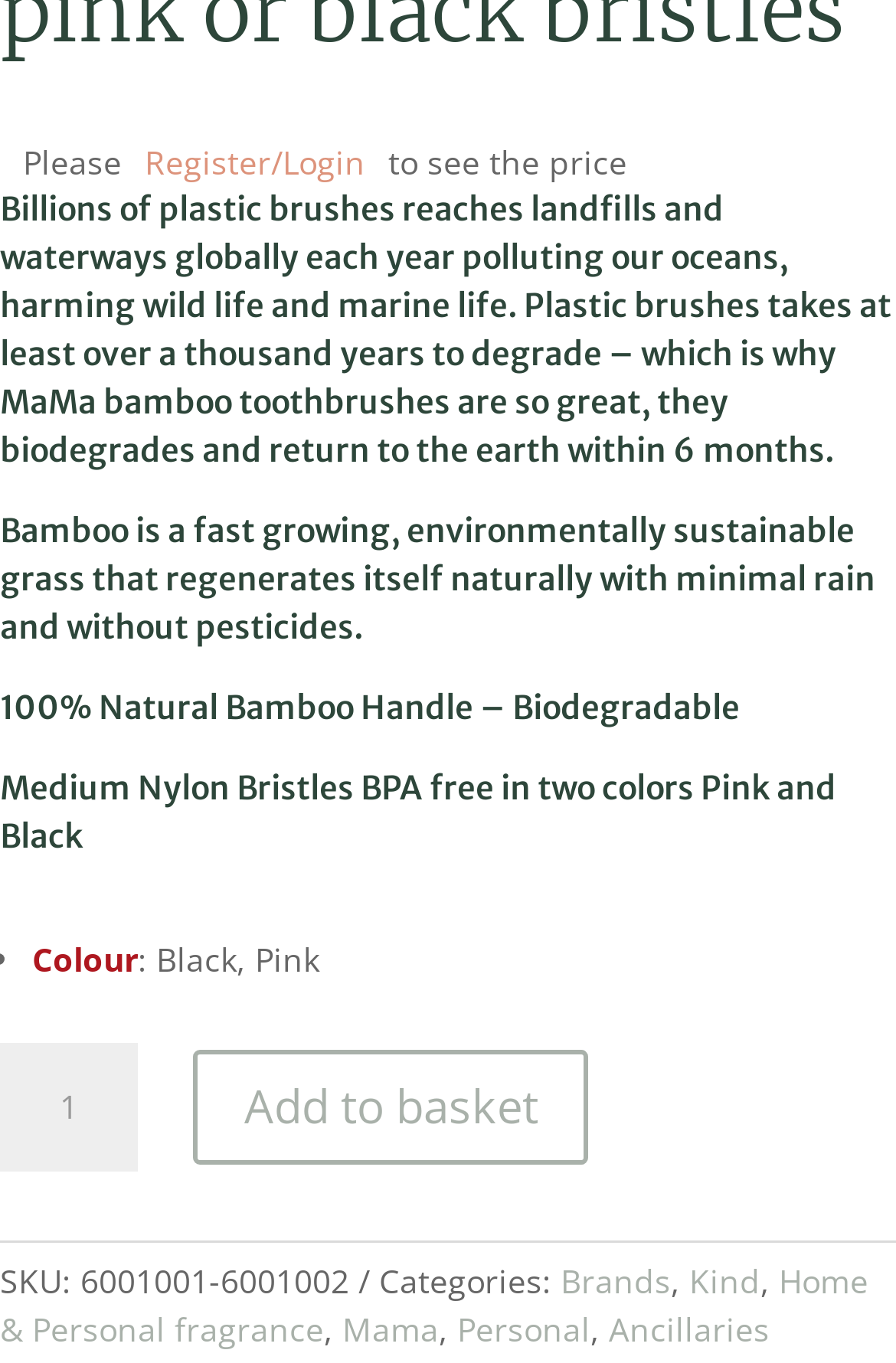Please identify the bounding box coordinates of the clickable area that will allow you to execute the instruction: "Add to basket".

[0.216, 0.771, 0.657, 0.855]